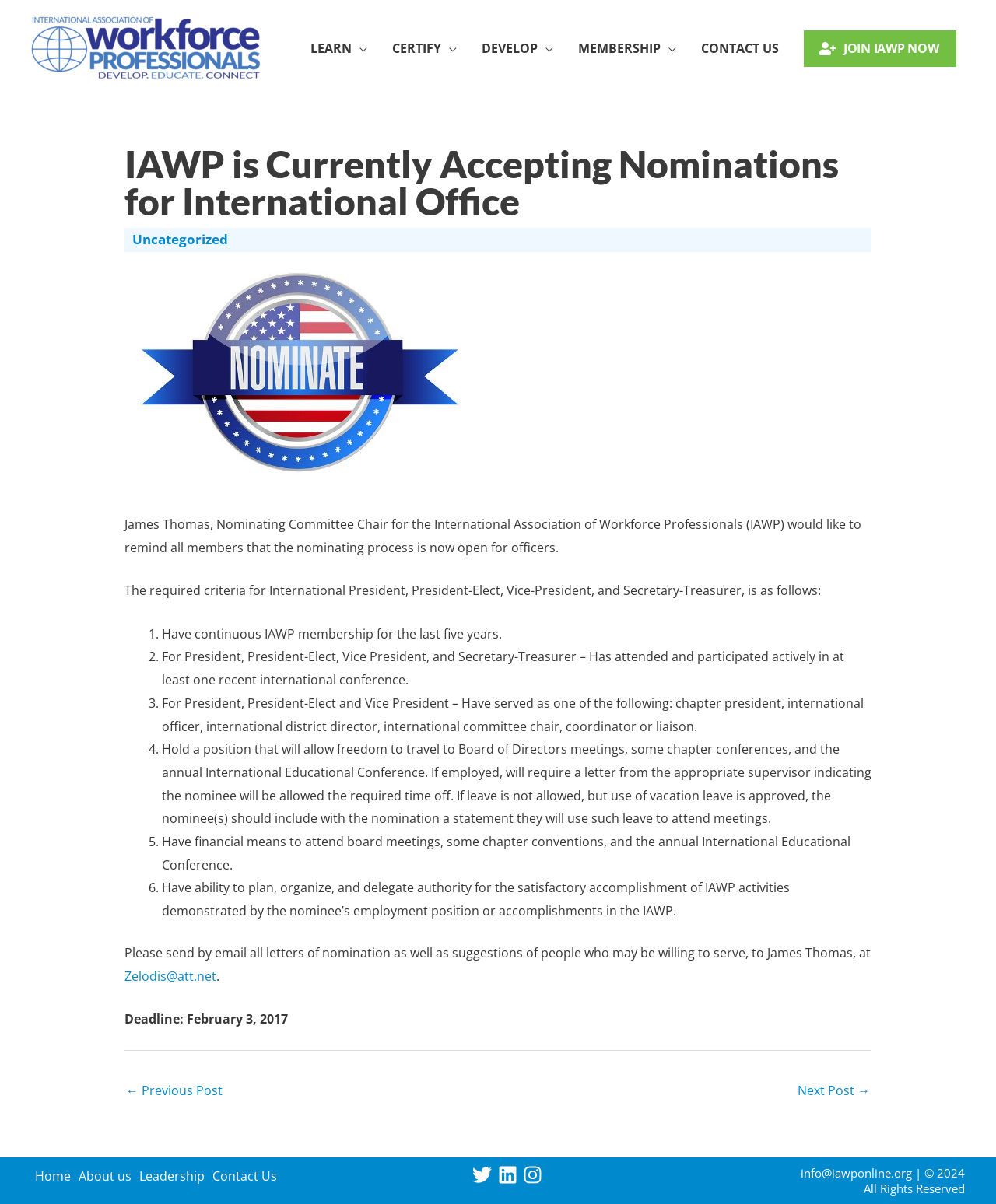Reply to the question with a single word or phrase:
What is the name of the organization?

IAWP